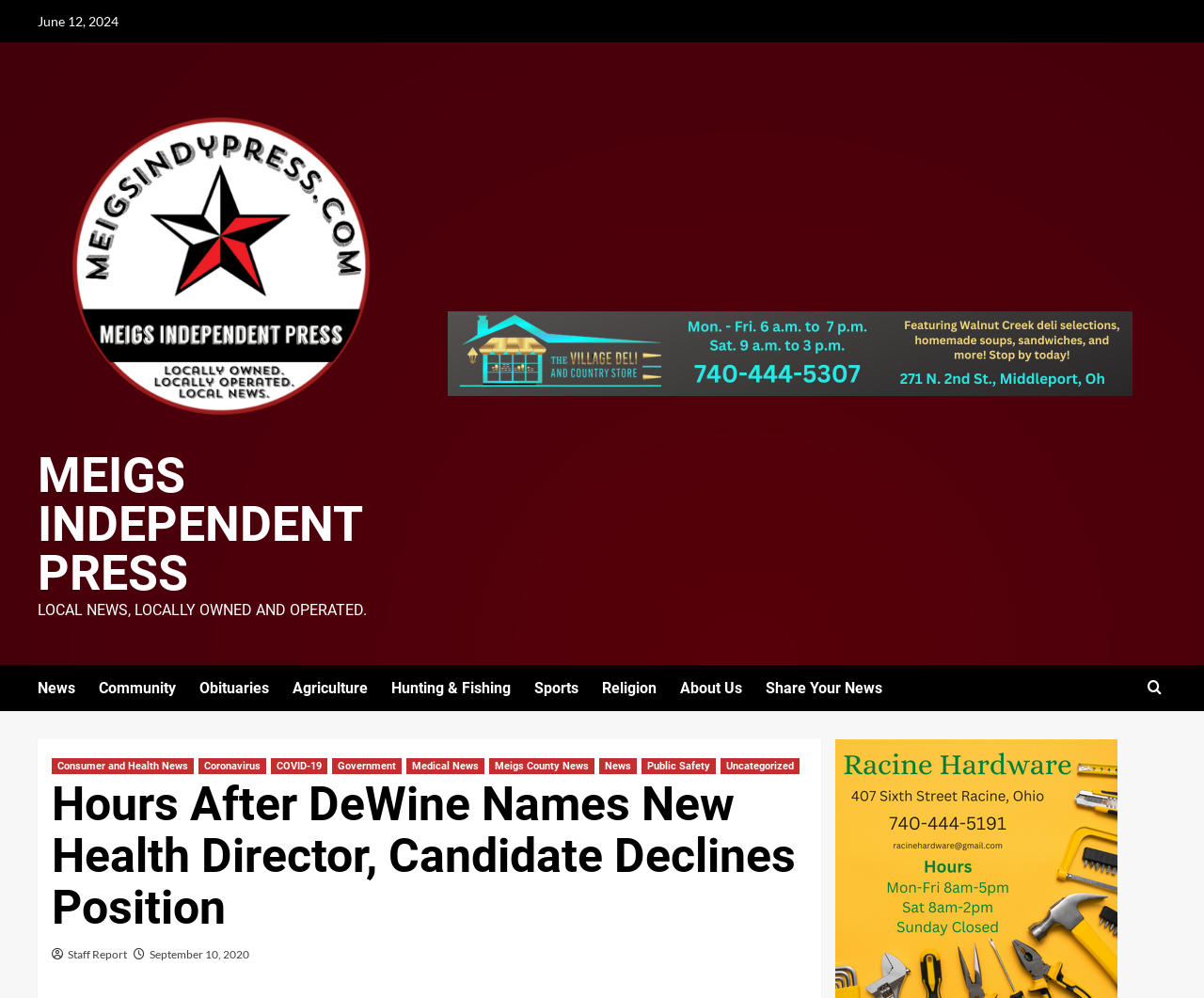Determine and generate the text content of the webpage's headline.

Hours After DeWine Names New Health Director, Candidate Declines Position